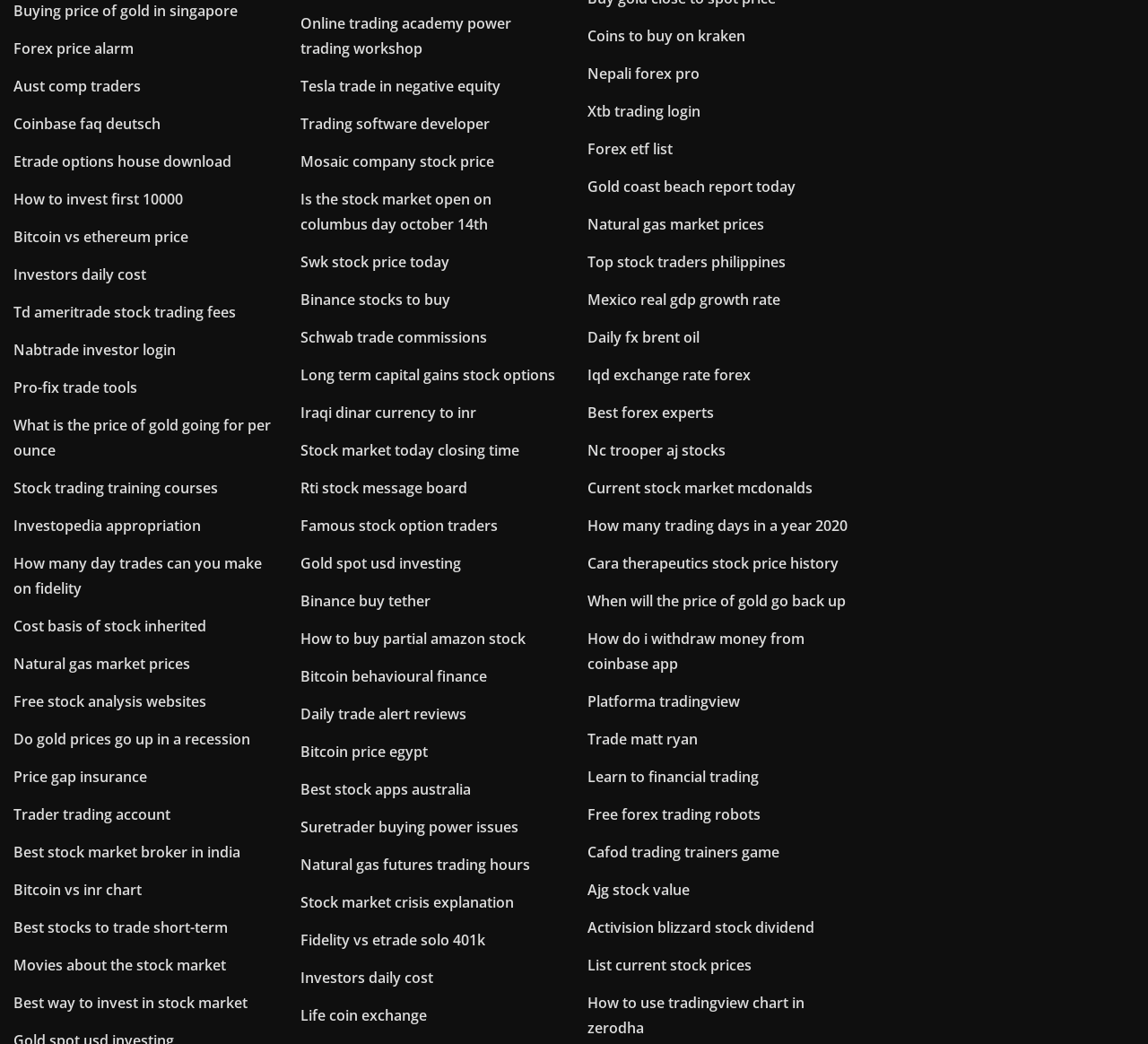Find the bounding box coordinates of the element I should click to carry out the following instruction: "Check 'Natural gas market prices'".

[0.512, 0.205, 0.666, 0.224]